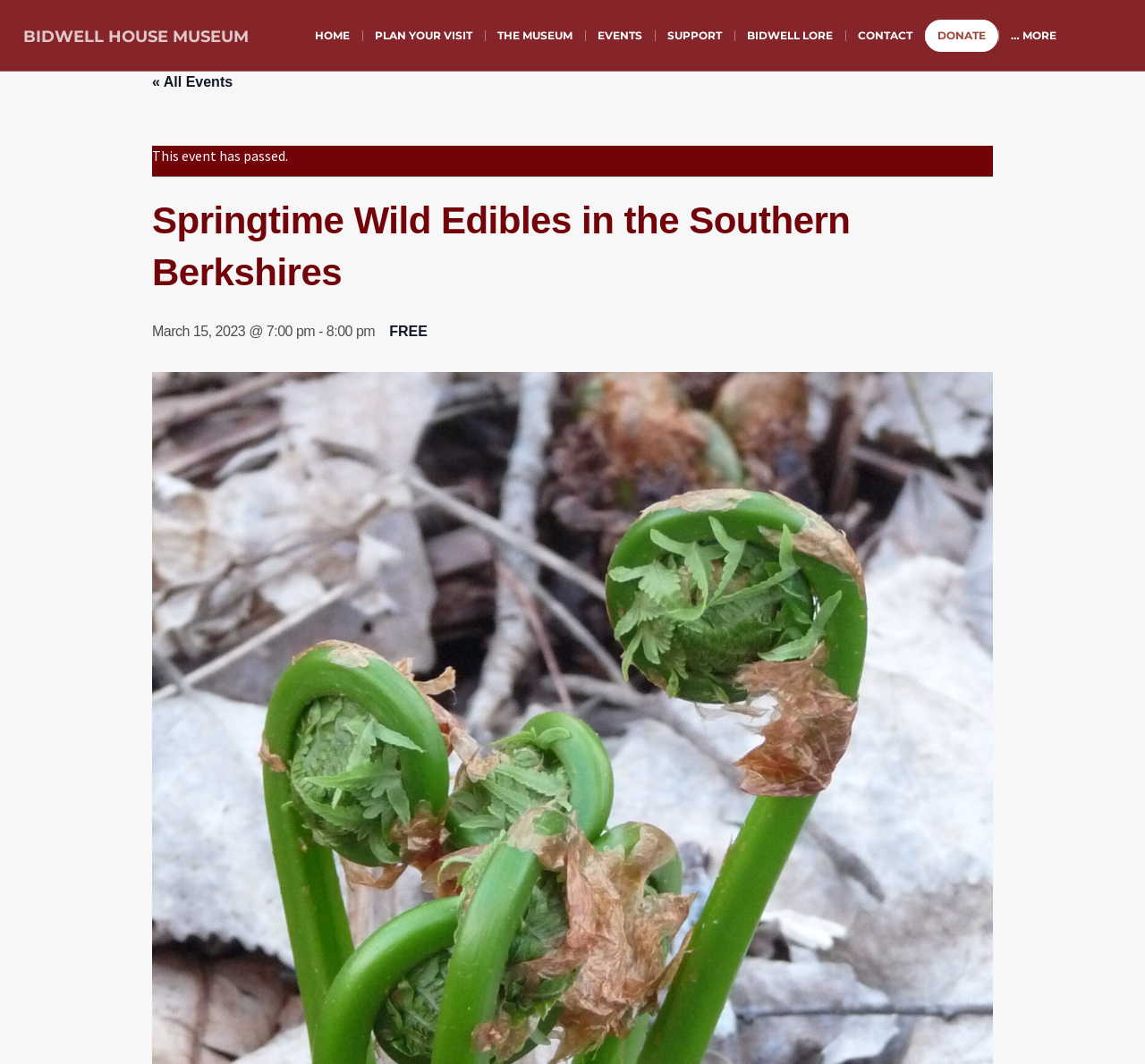What is the time of the event?
Answer the question with just one word or phrase using the image.

7:00 pm - 8:00 pm